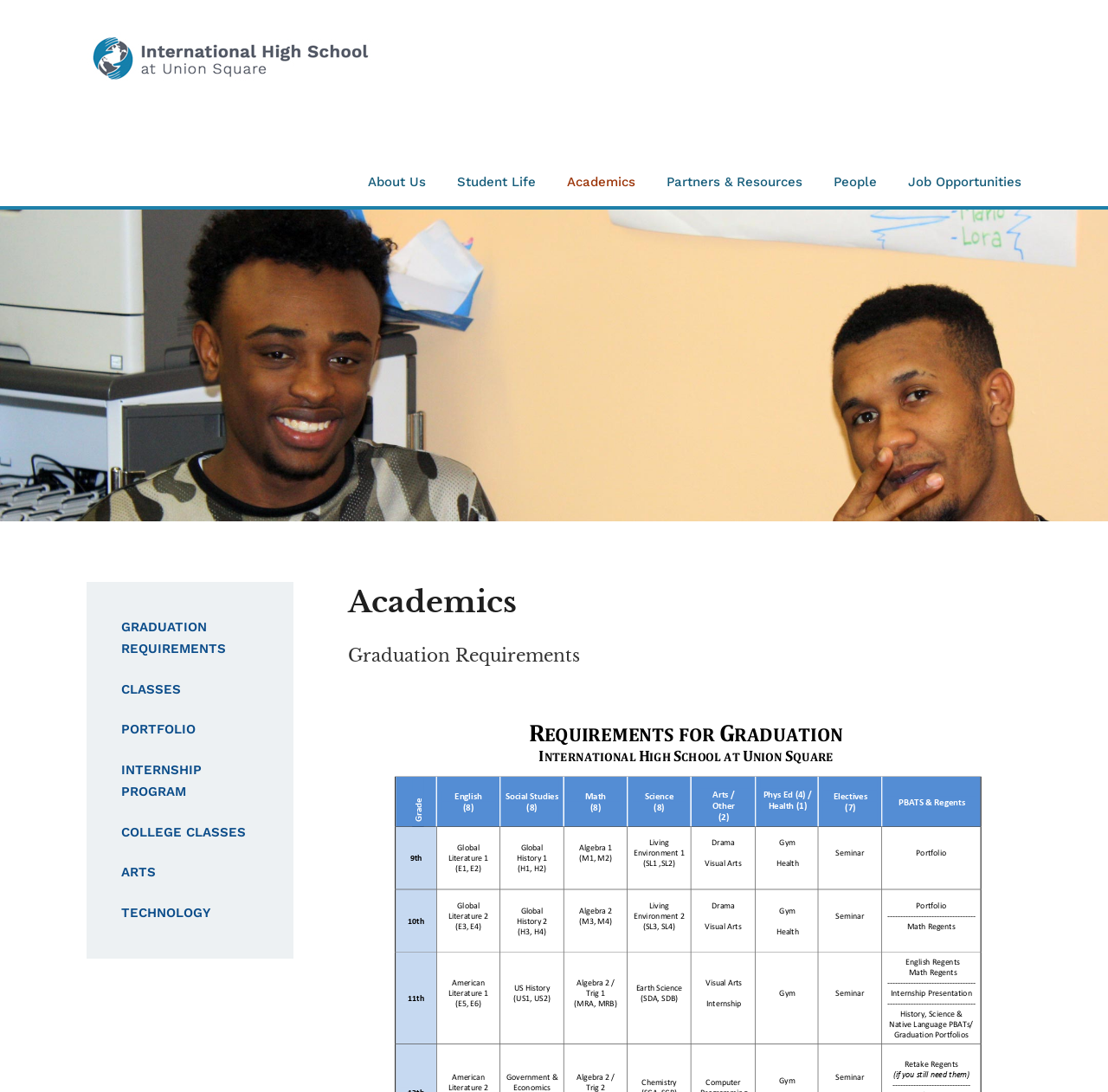Determine the bounding box coordinates of the clickable element necessary to fulfill the instruction: "Explore College Classes". Provide the coordinates as four float numbers within the 0 to 1 range, i.e., [left, top, right, bottom].

[0.109, 0.755, 0.222, 0.769]